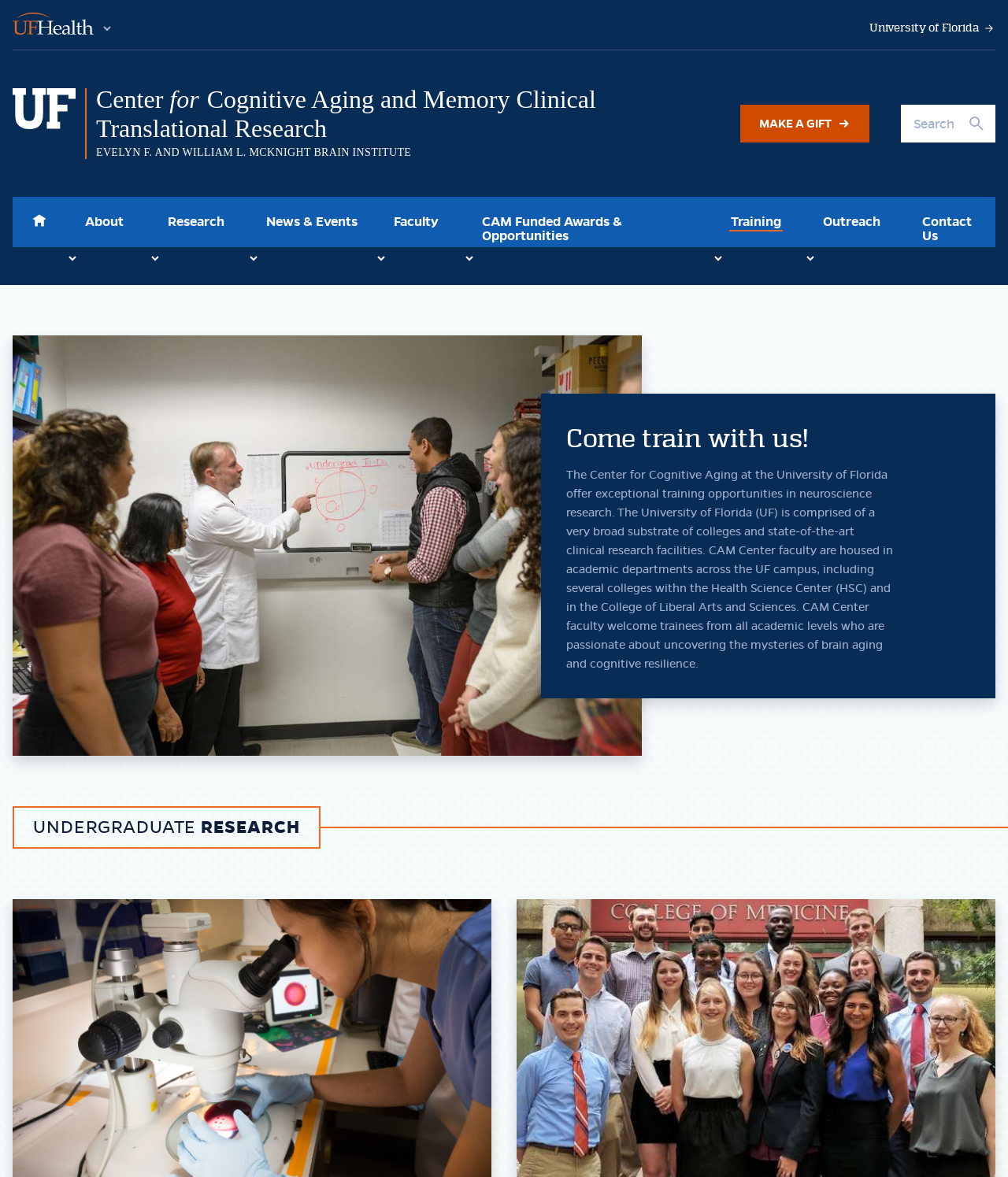Craft a detailed narrative of the webpage's structure and content.

The webpage is about the Evelyn F. and William L. McKnight Brain Institute at the University of Florida. At the top, there are several links, including "Skip to main content", "Skip to main menu", "UF Health", and "University of Florida". Below these links, there is a prominent link to the "Center for Cognitive Aging and Memory Clinical Translational Research" and a "MAKE A GIFT" button.

On the right side, there is a search bar with a "Search Site" label and a magnifying glass icon. Below the search bar, there is a main navigation menu with links to "Home", "About", "Research", "News & Events", "Faculty", "CAM Funded Awards & Opportunities", "Training" (which is the current page), and "Outreach". Each of these links has a corresponding dropdown menu with additional options.

The main content of the page is divided into two sections. The top section has a heading "Come train with us!" and a paragraph of text describing the training opportunities in neuroscience research at the University of Florida. Below this text, there is a figure showing Dr. Tom Foster pointing to a research poster surrounded by students.

The bottom section has a heading "UNDERGRADUATE RESEARCH" and appears to be a separate article or section.